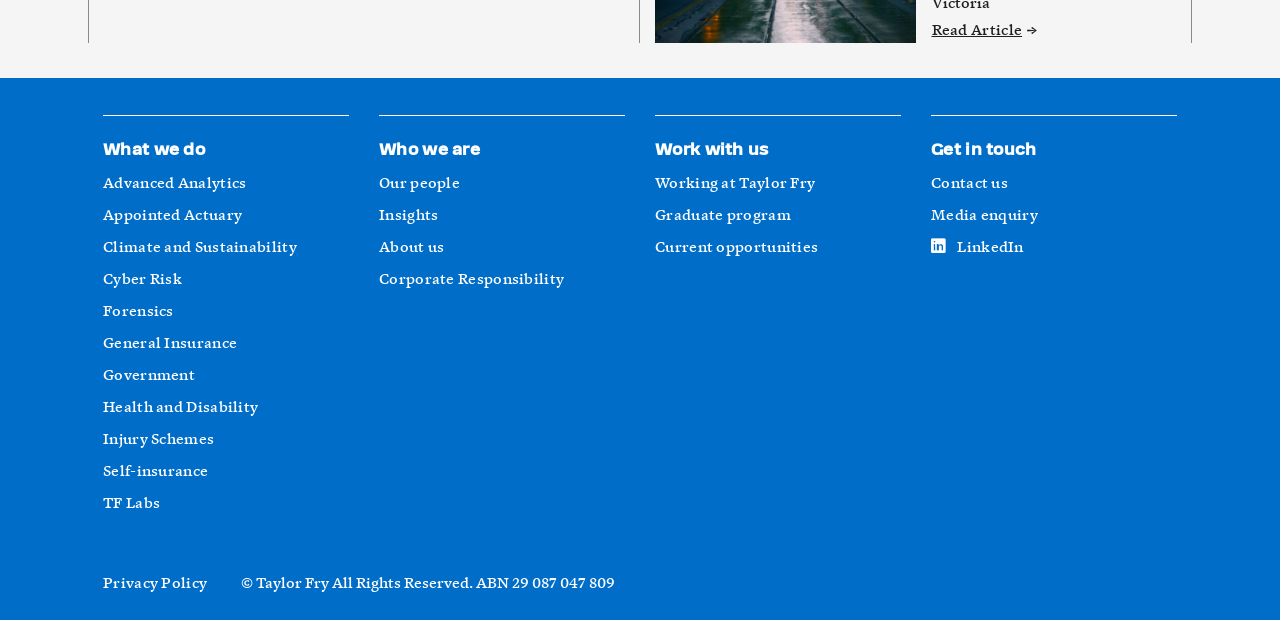Please pinpoint the bounding box coordinates for the region I should click to adhere to this instruction: "Read the article".

[0.728, 0.027, 0.81, 0.063]